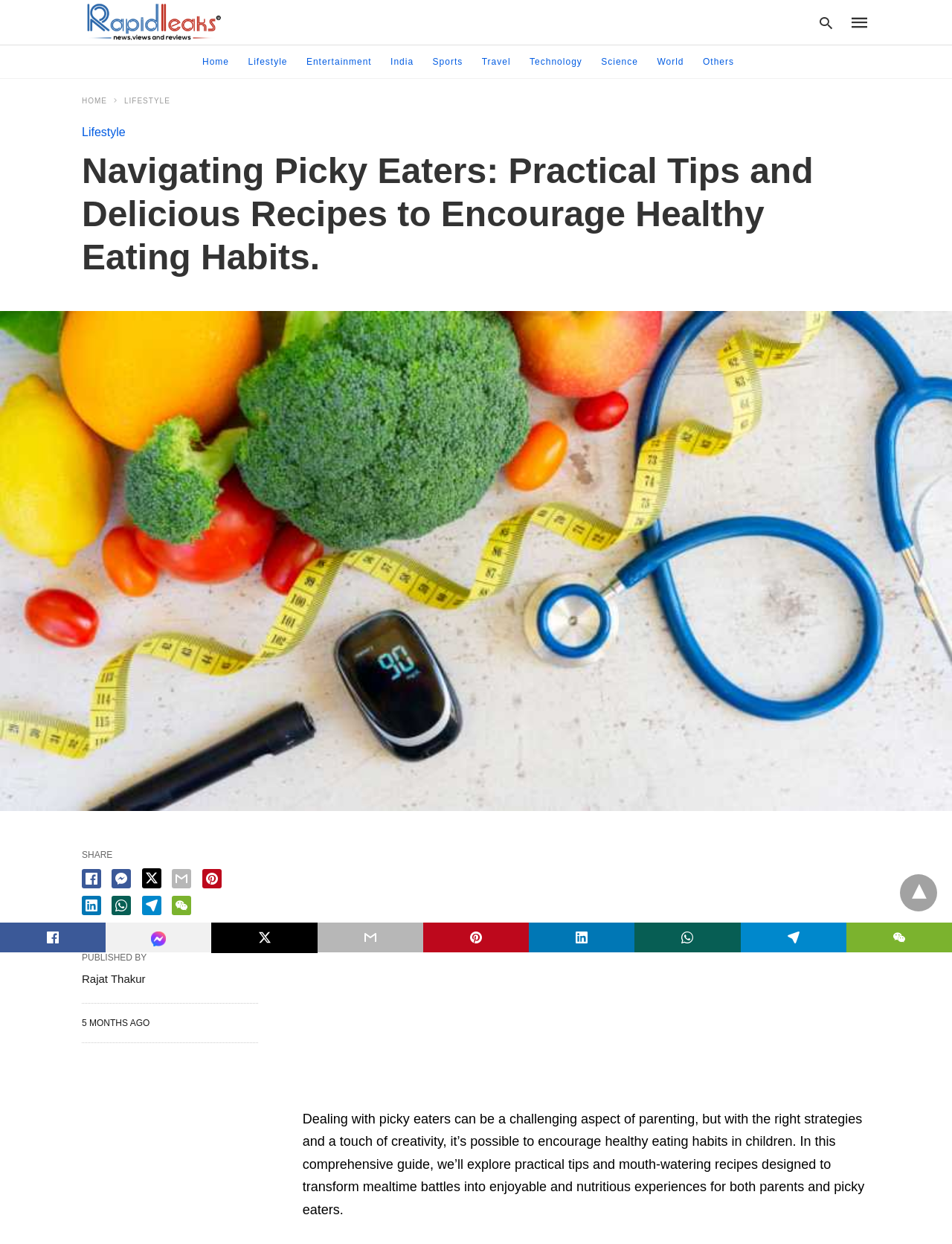Provide an in-depth caption for the webpage.

This webpage is about encouraging healthy eating habits in children. At the top, there is a logo of "RapidLeaksIndia" with a link to the website. Next to it, there is a search bar with a placeholder text "Type your search query and hit enter:". Below the search bar, there are several links to different categories such as "Home", "Lifestyle", "Entertainment", "India", "Sports", "Travel", "Technology", "Science", and "World". 

On the left side, there is a navigation menu with links to "HOME", "LIFESTYLE", and another "Lifestyle" link. Below the navigation menu, there is a heading that reads "Navigating Picky Eaters: Practical Tips and Delicious Recipes to Encourage Healthy Eating Habits." 

The main content of the webpage is an article with a large image at the top. The article starts with a paragraph that discusses the challenges of dealing with picky eaters and how the right strategies and creativity can encourage healthy eating habits in children. The article promises to provide practical tips and mouth-watering recipes to transform mealtimes into enjoyable and nutritious experiences for both parents and picky eaters.

On the right side, there is an advertisement region. At the bottom of the webpage, there are social media sharing links and buttons, including Facebook, Twitter, email, Pinterest, LinkedIn, WhatsApp, Telegram, and WeChat. Below the sharing links, there is information about the publication, including the author's name "Rajat Thakur" and the publication date "5 MONTHS AGO".